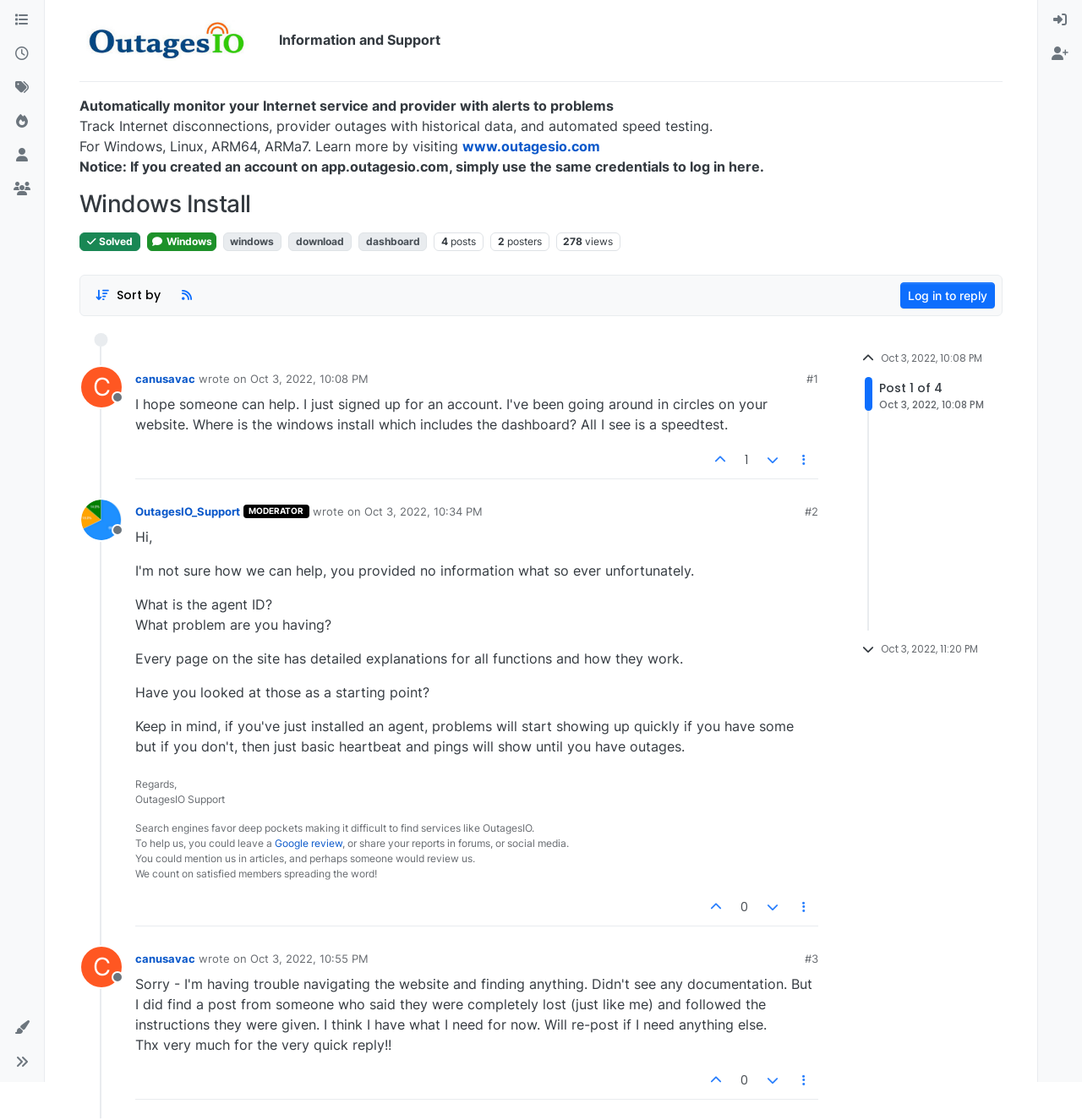What is the date of the first post?
Answer the question with detailed information derived from the image.

Based on the webpage, the date of the first post is October 3, 2022, at 10:08 PM, as indicated by the text 'wrote on Oct 3, 2022, 10:08 PM' in the first post.